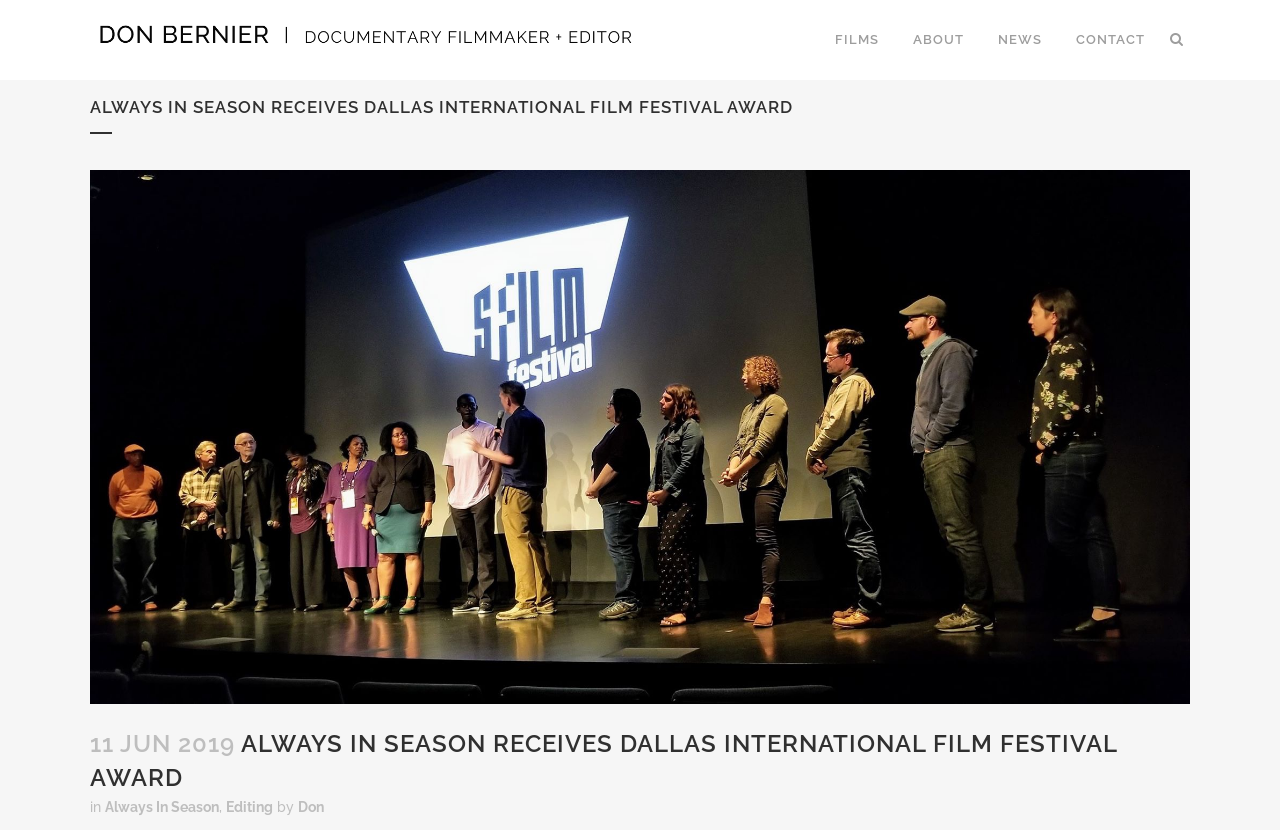What is the award received by 'Always In Season'?
Please answer using one word or phrase, based on the screenshot.

Dallas International Film Festival Award